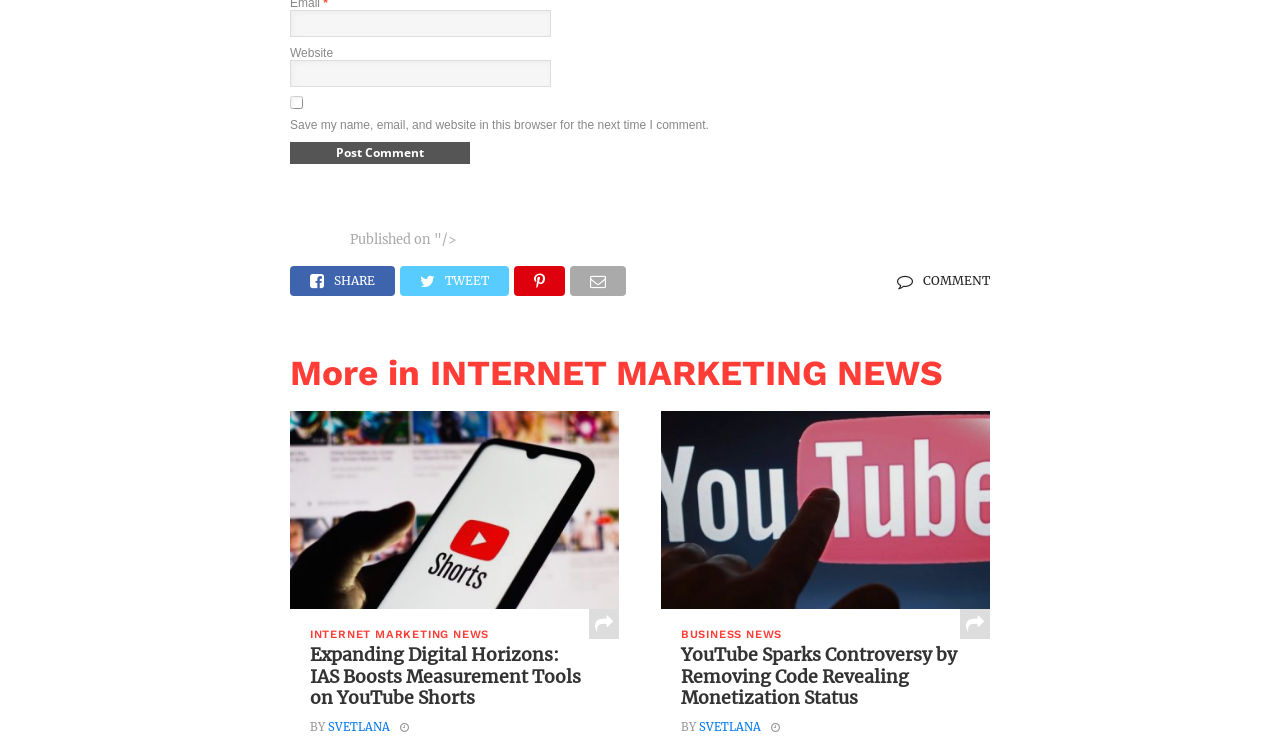Who wrote the article 'YouTube Sparks Controversy by Removing Code Revealing Monetization Status'?
Using the details shown in the screenshot, provide a comprehensive answer to the question.

The article 'YouTube Sparks Controversy by Removing Code Revealing Monetization Status' has a 'BY' label followed by a link 'SVETLANA', so the author of the article is 'SVETLANA'.